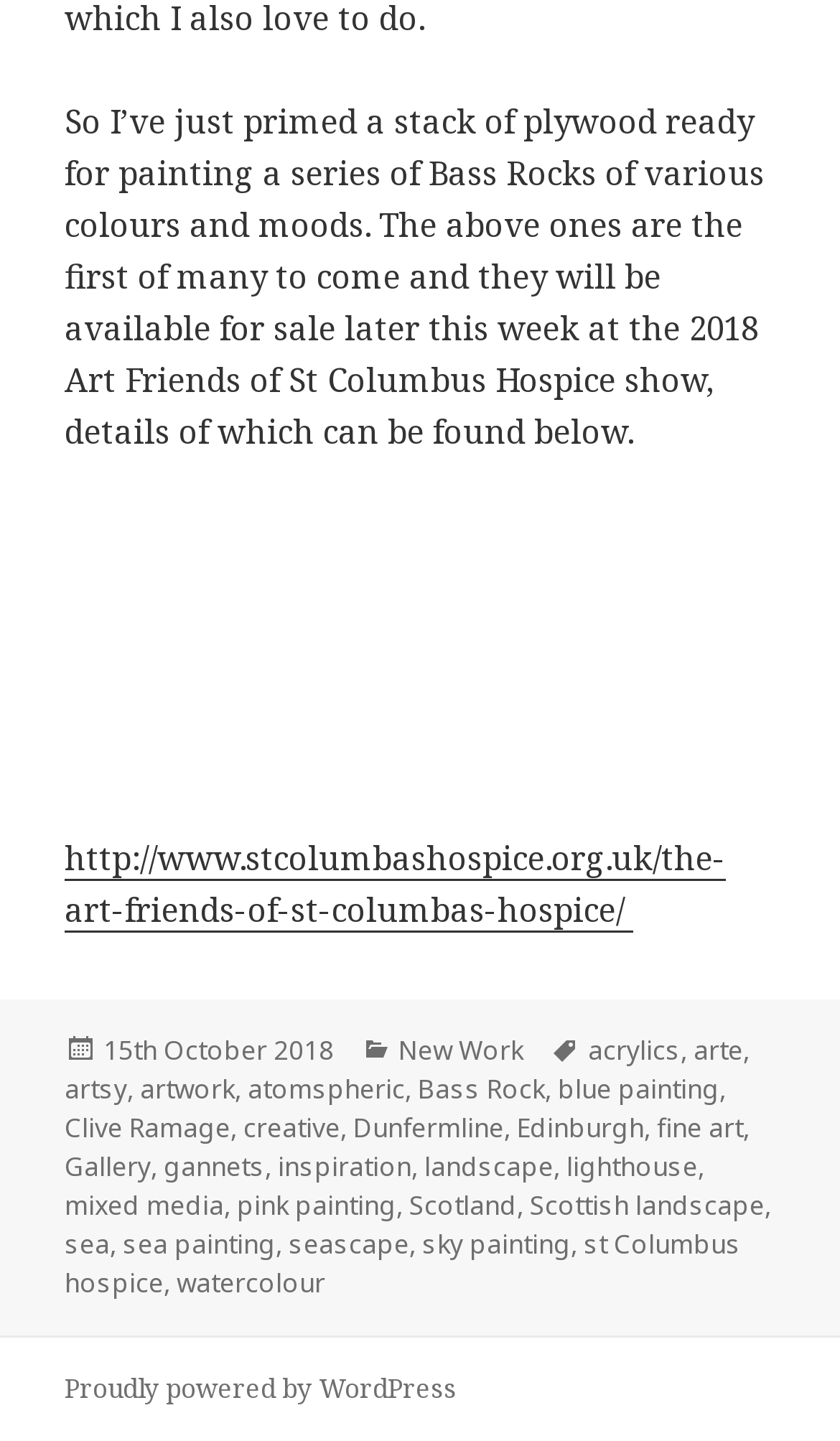Specify the bounding box coordinates of the element's area that should be clicked to execute the given instruction: "Check the tags". The coordinates should be four float numbers between 0 and 1, i.e., [left, top, right, bottom].

[0.7, 0.715, 0.774, 0.741]